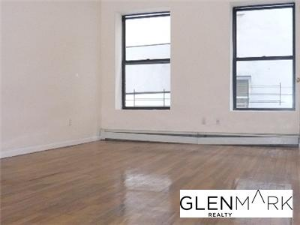Carefully examine the image and provide an in-depth answer to the question: What is the color of the walls?

The caption describes the walls as being painted in a soft, neutral color, which implies a calming and serene atmosphere in the room.